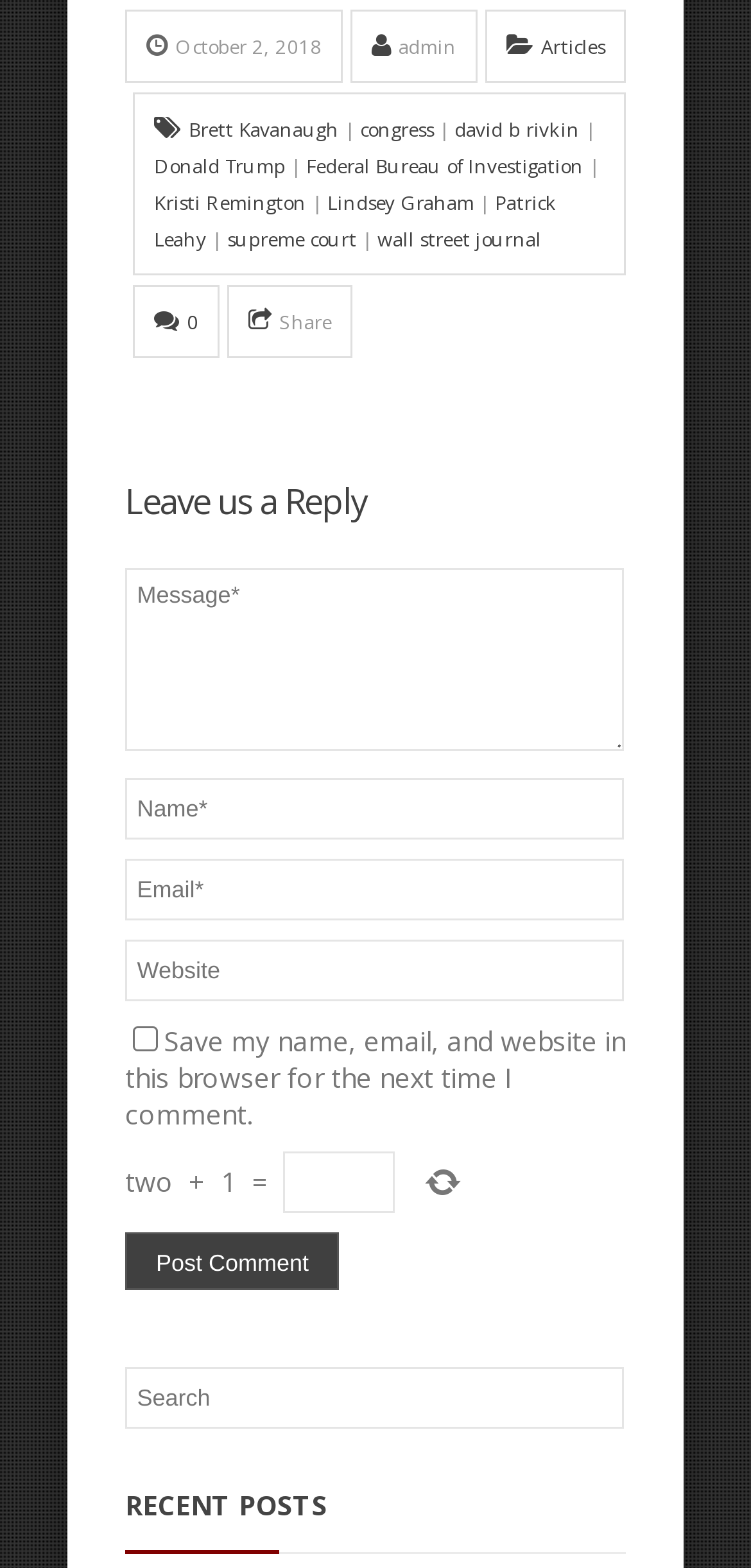Identify the bounding box coordinates of the HTML element based on this description: "name="s" placeholder="Search"".

[0.167, 0.871, 0.832, 0.911]